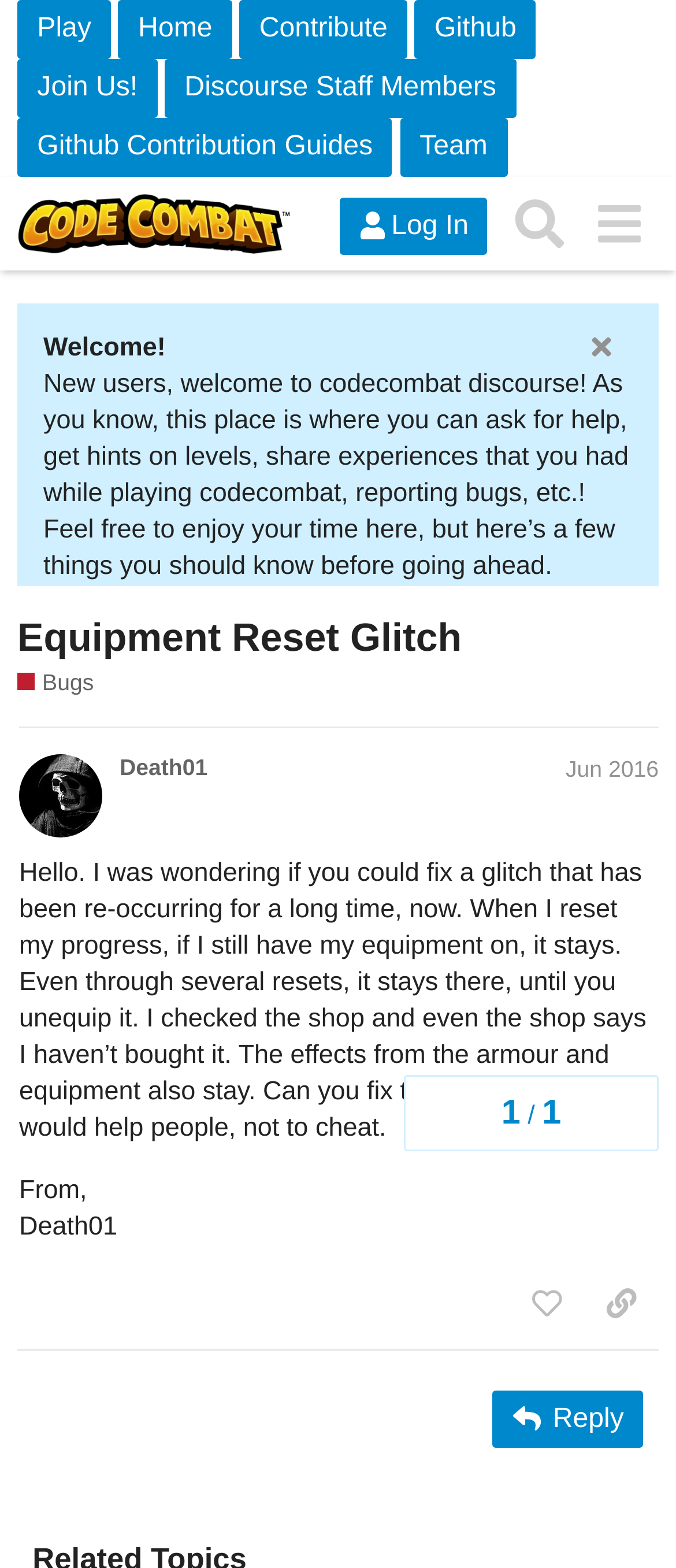Find the bounding box coordinates for the HTML element described in this sentence: "Join Us!". Provide the coordinates as four float numbers between 0 and 1, in the format [left, top, right, bottom].

[0.026, 0.037, 0.233, 0.075]